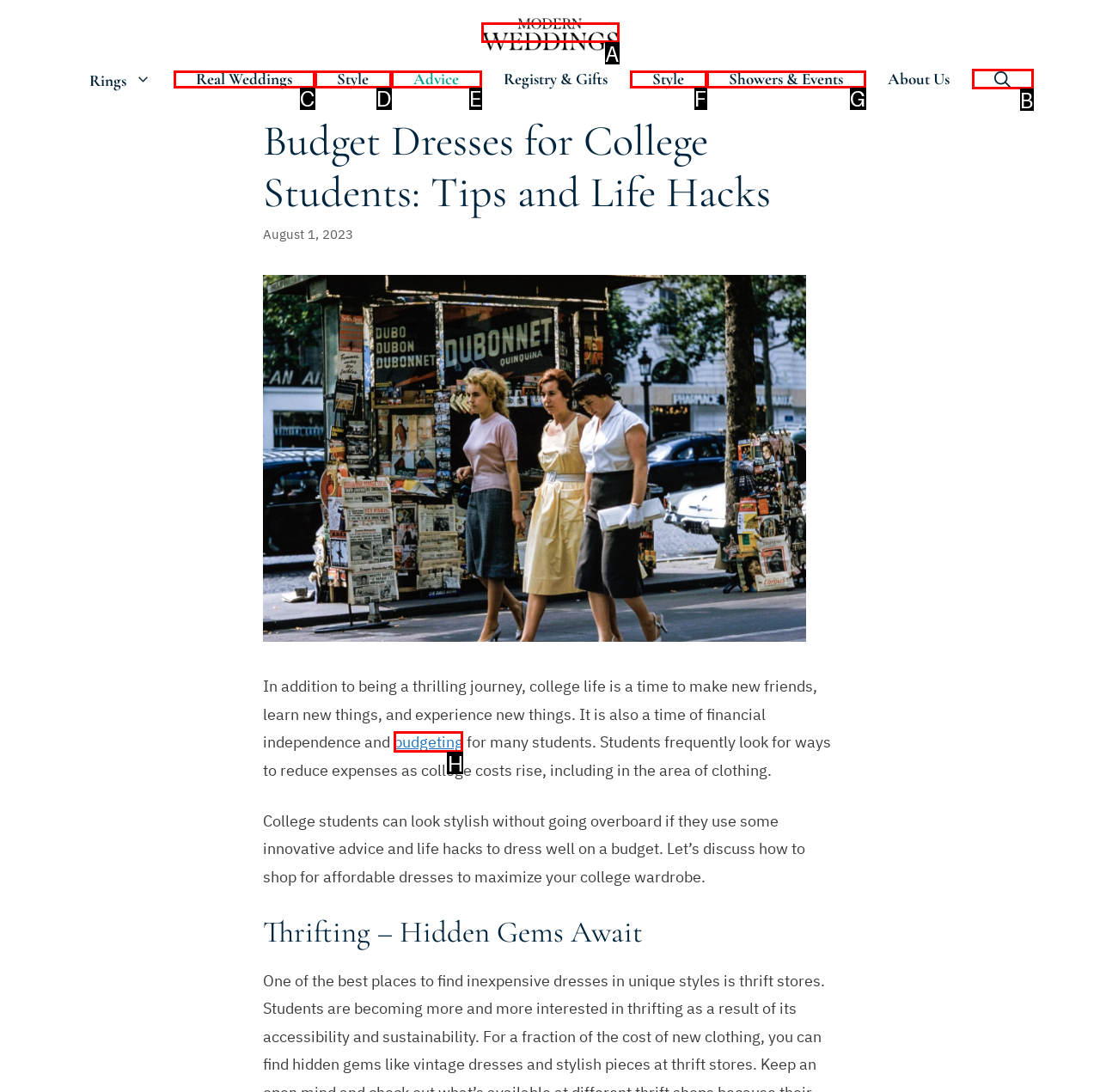Indicate the UI element to click to perform the task: Read the article about budgeting. Reply with the letter corresponding to the chosen element.

H